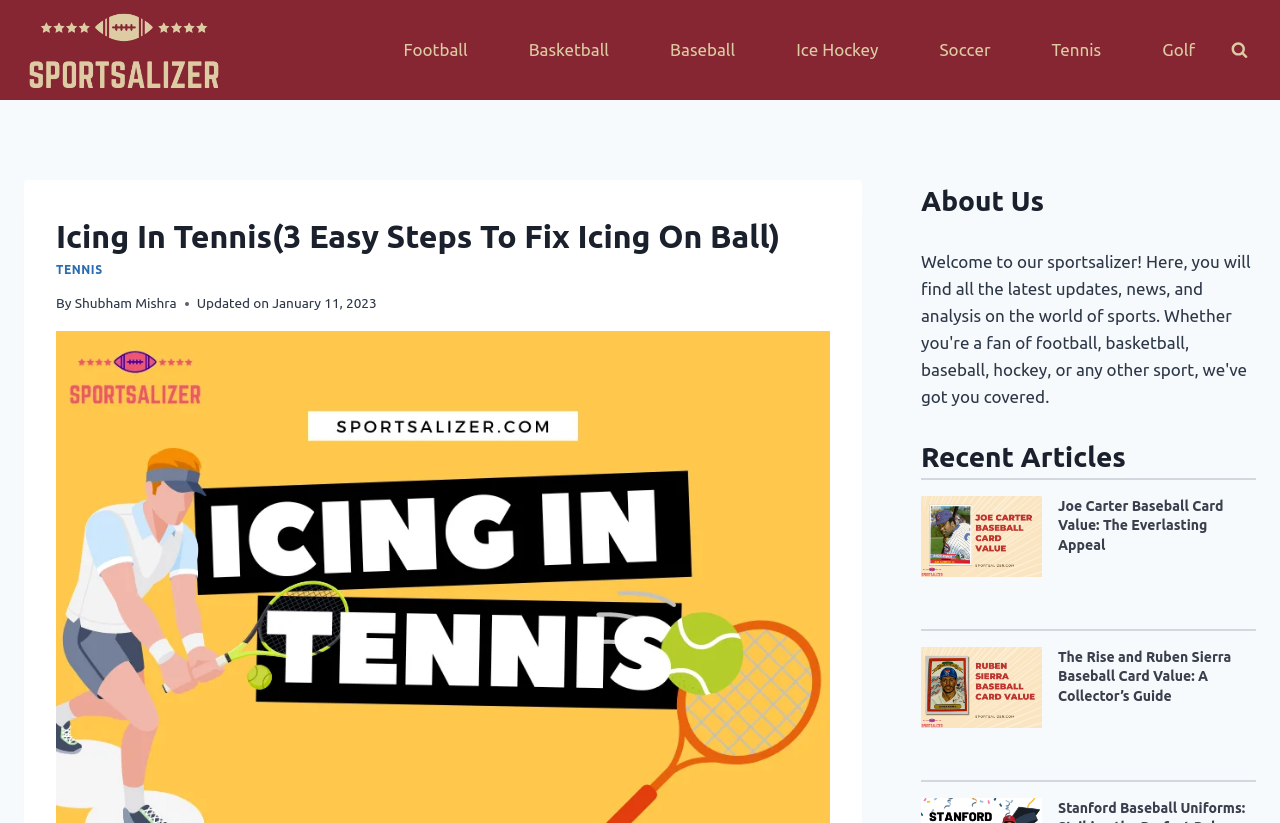How many recent articles are listed on this webpage?
Analyze the image and provide a thorough answer to the question.

There are 2 recent articles listed on this webpage, with links to 'Joe Carter Baseball Card Value: The Everlasting Appeal' and 'The Rise and Ruben Sierra Baseball Card Value: A Collector’s Guide'.